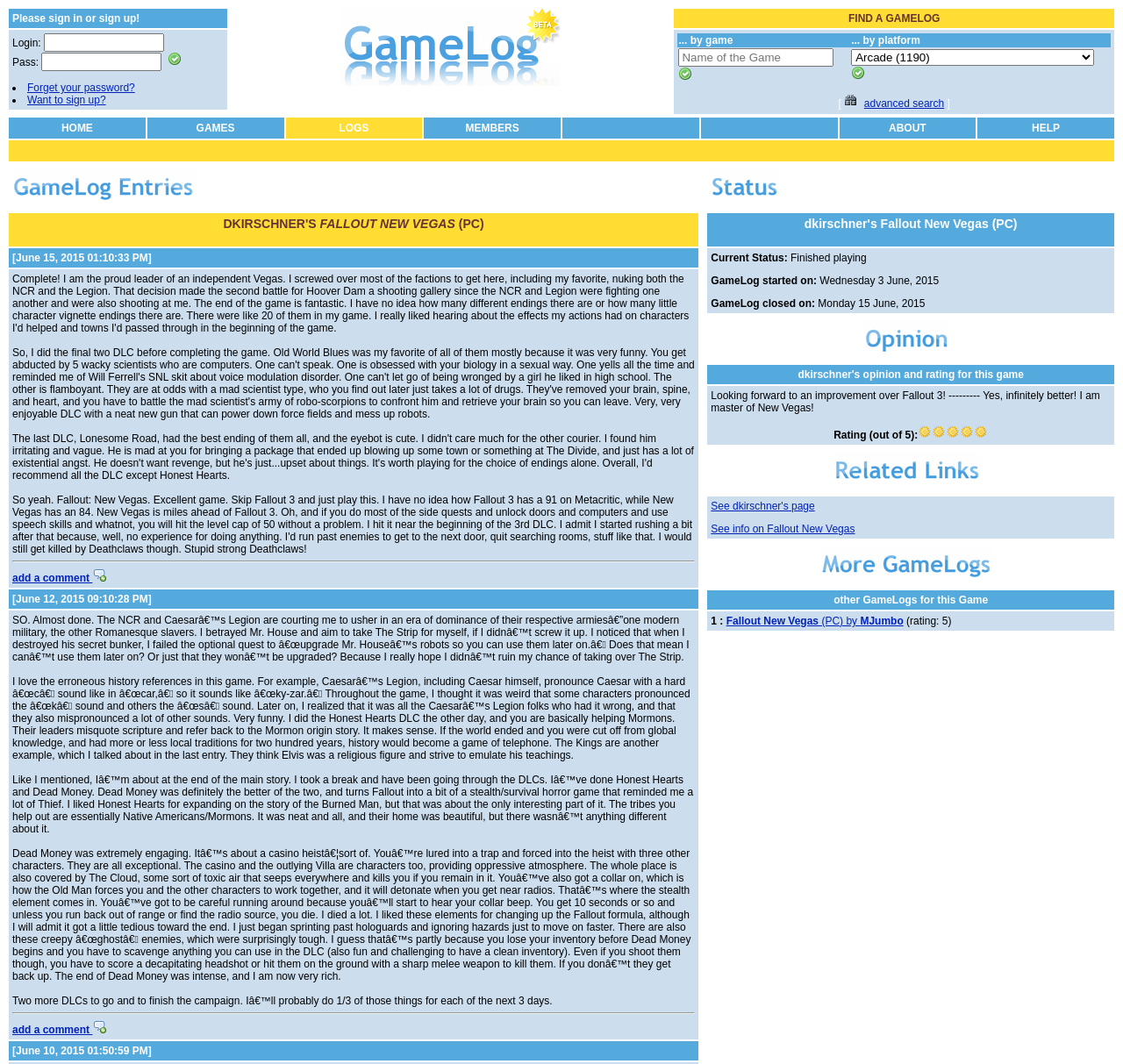What is the text of the first link in the second table?
Answer briefly with a single word or phrase based on the image.

HOME